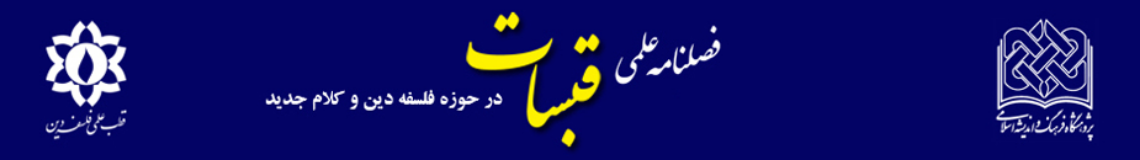Write a descriptive caption for the image, covering all notable aspects.

This image features the header of a scholarly journal titled "فصلنامه علمی پژوهشی قبسات" (Research Journal of Qabasat). The vibrant blue background provides a striking contrast to the journal's title, which is prominently displayed in bold yellow lettering. The journal's logo, a stylized floral emblem, is positioned on the left, enhancing the visual appeal and thematic relevance. On the right side, another emblem suggests an academic affiliation, indicating the journal's focus on the fields of philosophy, religion, and modern discourse. This header sets a professional tone, inviting readers into the academic discourse presented within.